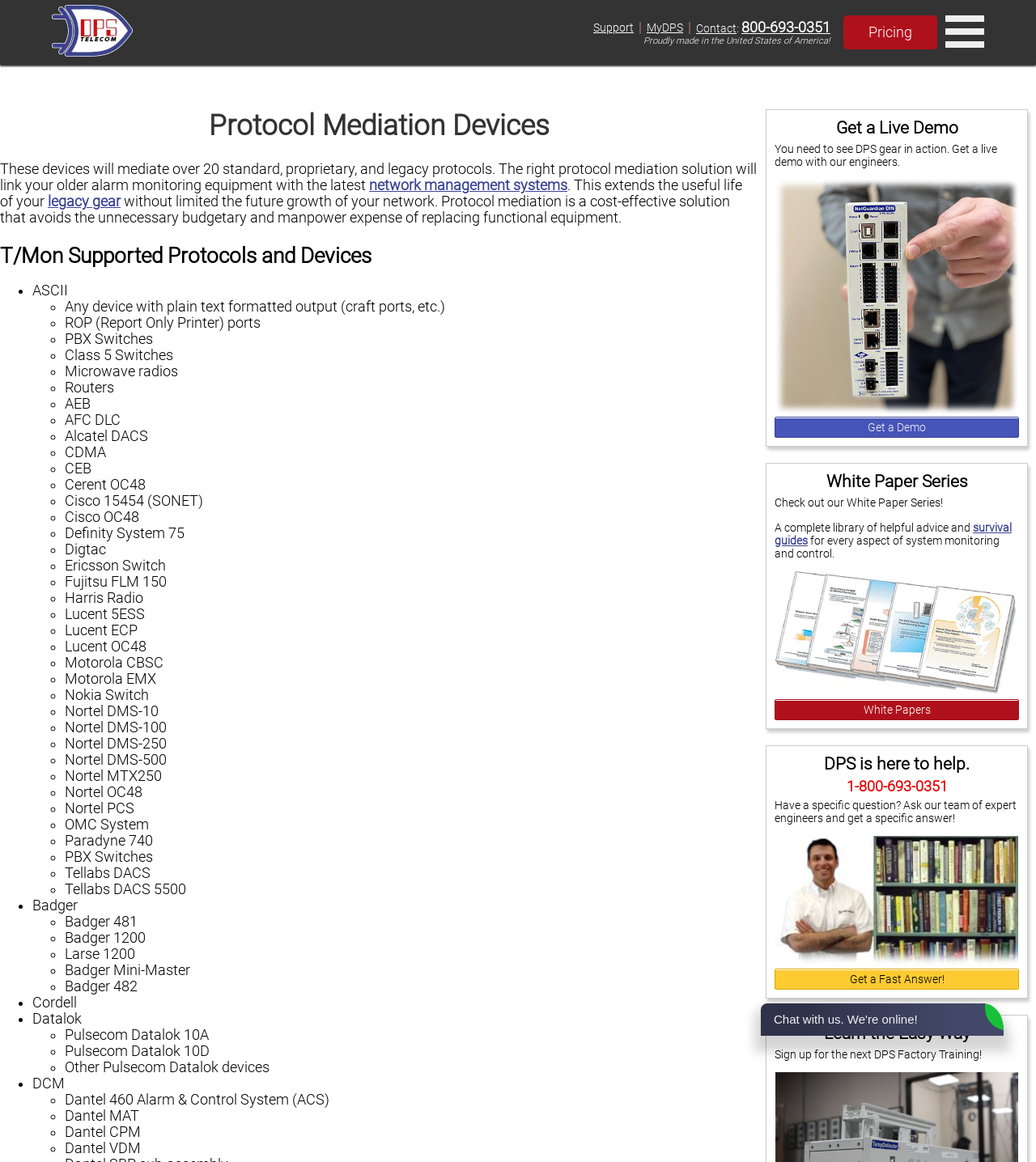With reference to the screenshot, provide a detailed response to the question below:
What is the phone number to ask experts?

The webpage provides a phone number '1-800-693-0351' to ask experts, which is mentioned in the section 'DPS is here to help'.